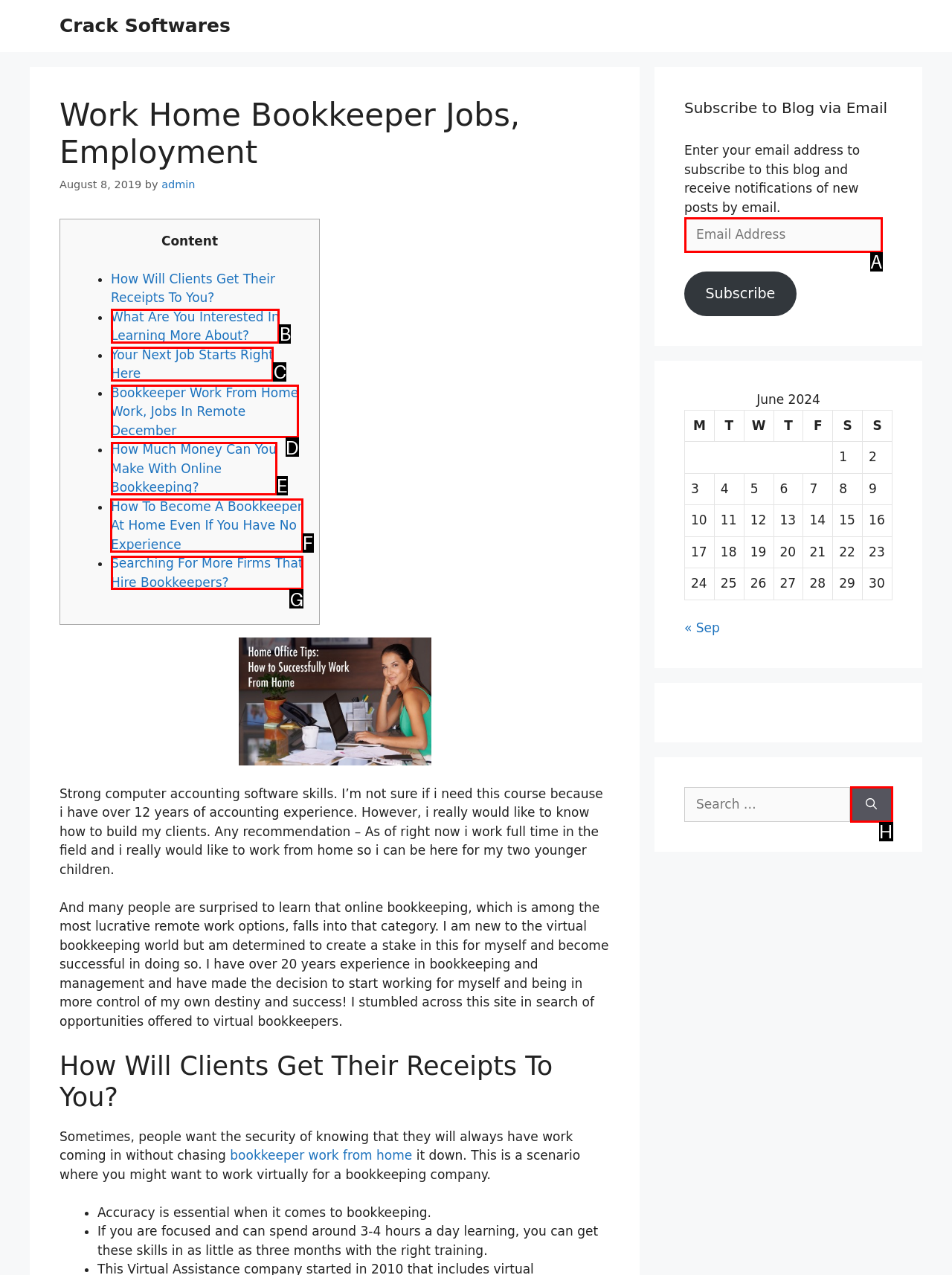Find the correct option to complete this instruction: Read the article 'How To Become A Bookkeeper At Home Even If You Have No Experience'. Reply with the corresponding letter.

F